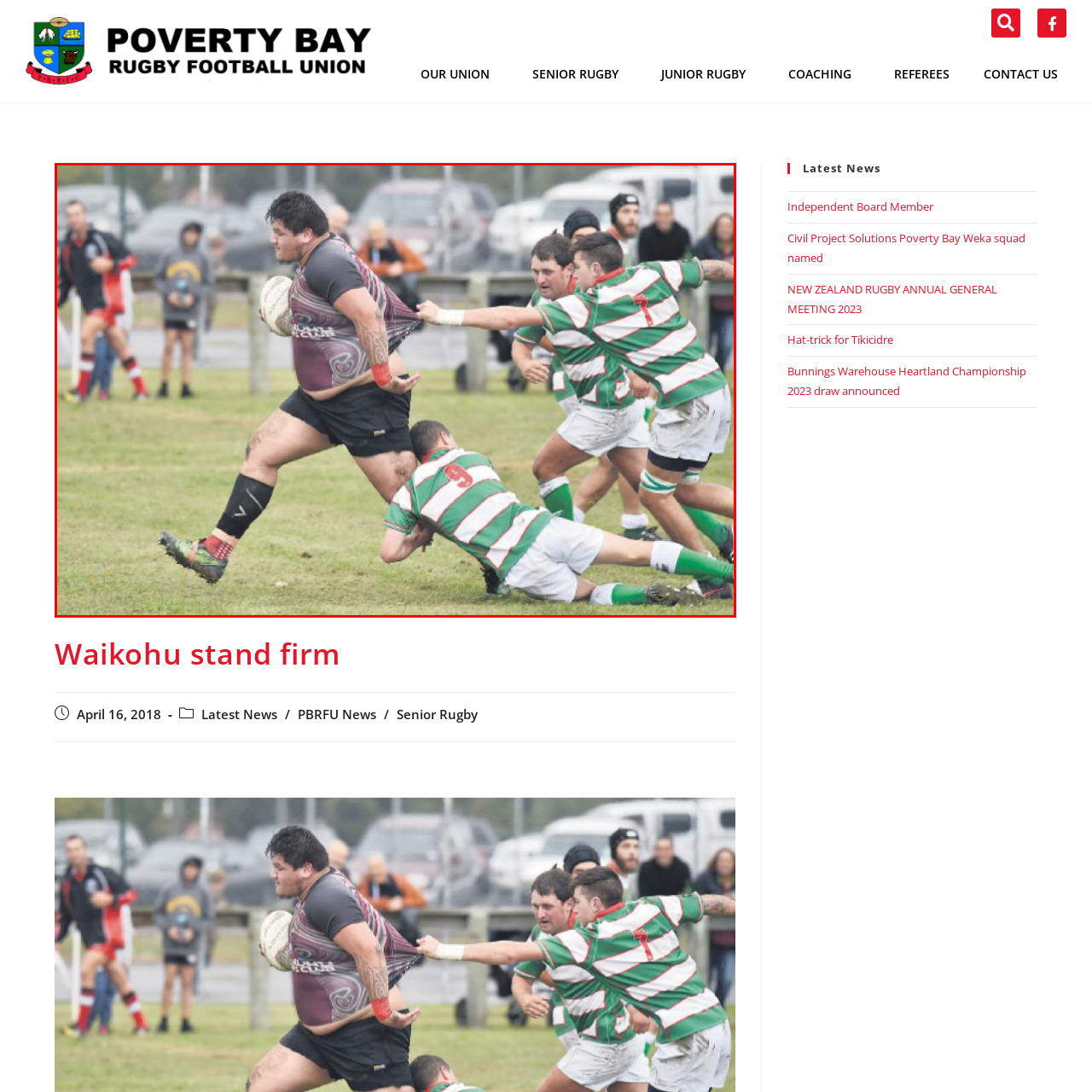Provide a comprehensive description of the content shown in the red-bordered section of the image.

In this dynamic rugby scene, a powerful player in a dark jersey with tribal patterns skillfully evades a tackle. He showcases impressive athleticism as he strides forward with a rugby ball clutched tightly, while a defender in a distinctive green and white striped jersey reaches out in an attempt to bring him down. The background features a lively crowd and spectators, emphasizing the energy of the match. The image captures the essence of competitive rugby, highlighting both the physicality of the sport and the strategic maneuvers employed by the players on the field.